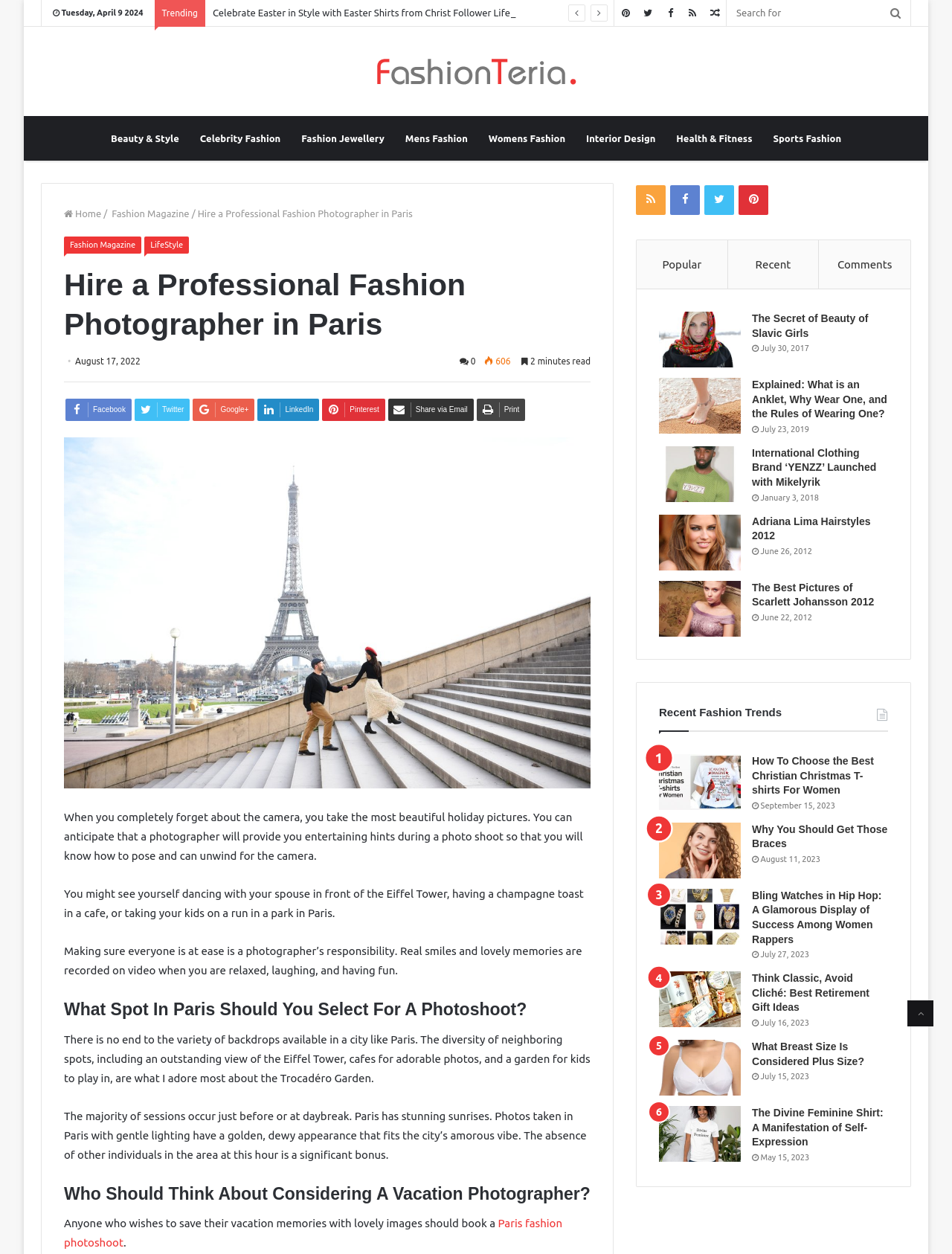Locate the bounding box coordinates of the element I should click to achieve the following instruction: "Click on the 'Fashion and Lifestyle Trends for Men & Women' link".

[0.395, 0.045, 0.605, 0.069]